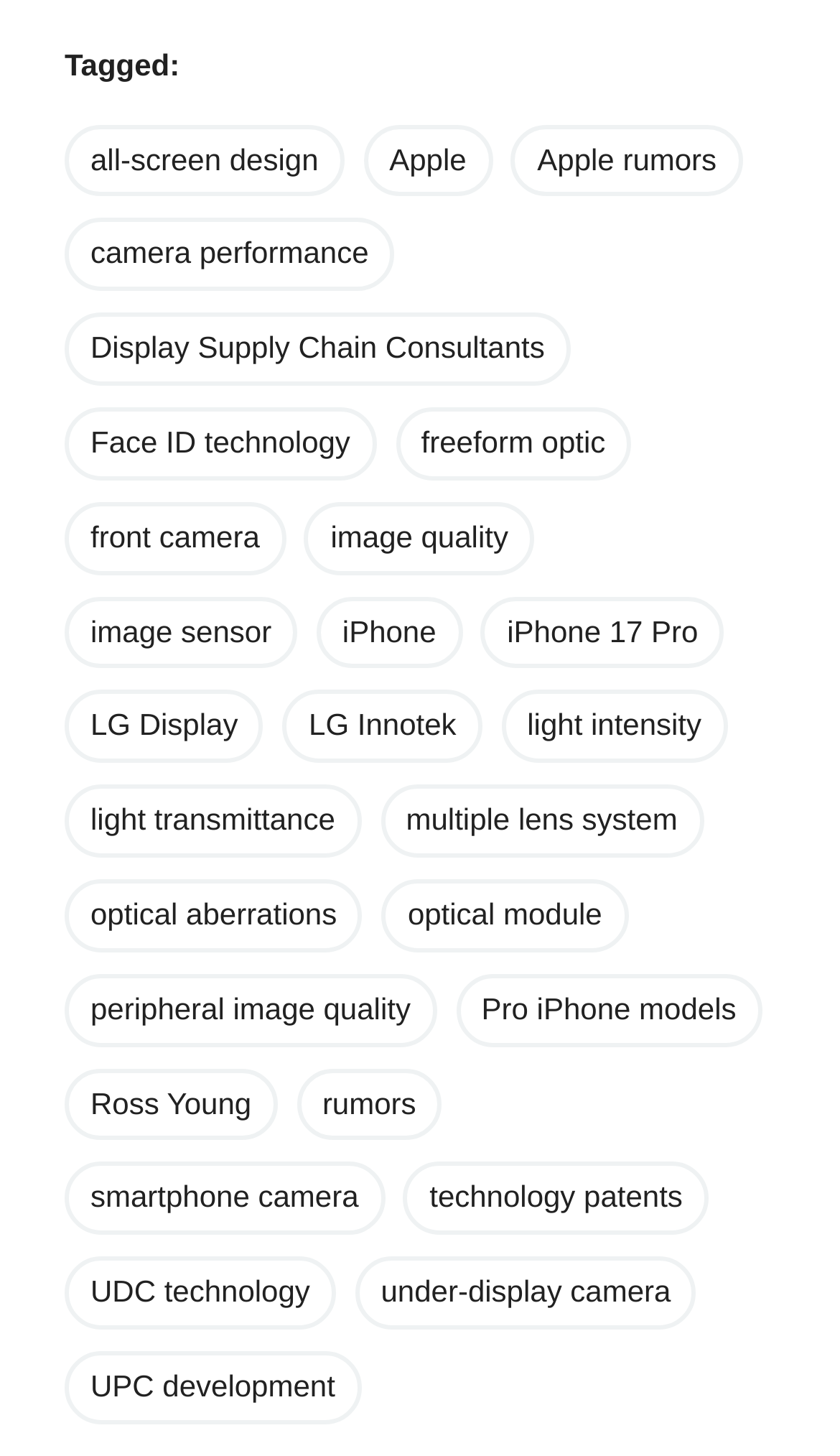Please determine the bounding box coordinates for the element that should be clicked to follow these instructions: "Explore LG Display's development efforts".

[0.077, 0.474, 0.314, 0.524]